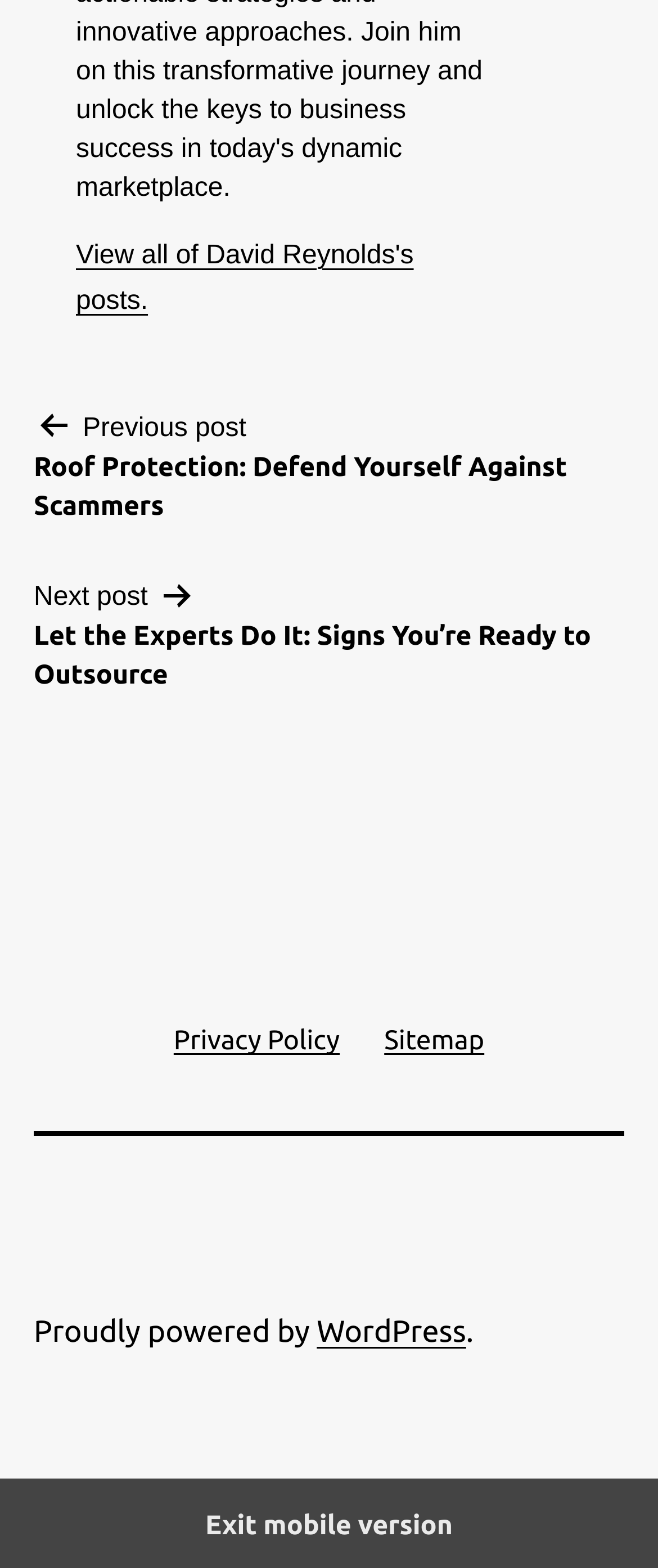Answer the question using only a single word or phrase: 
What is the platform powering this website?

WordPress